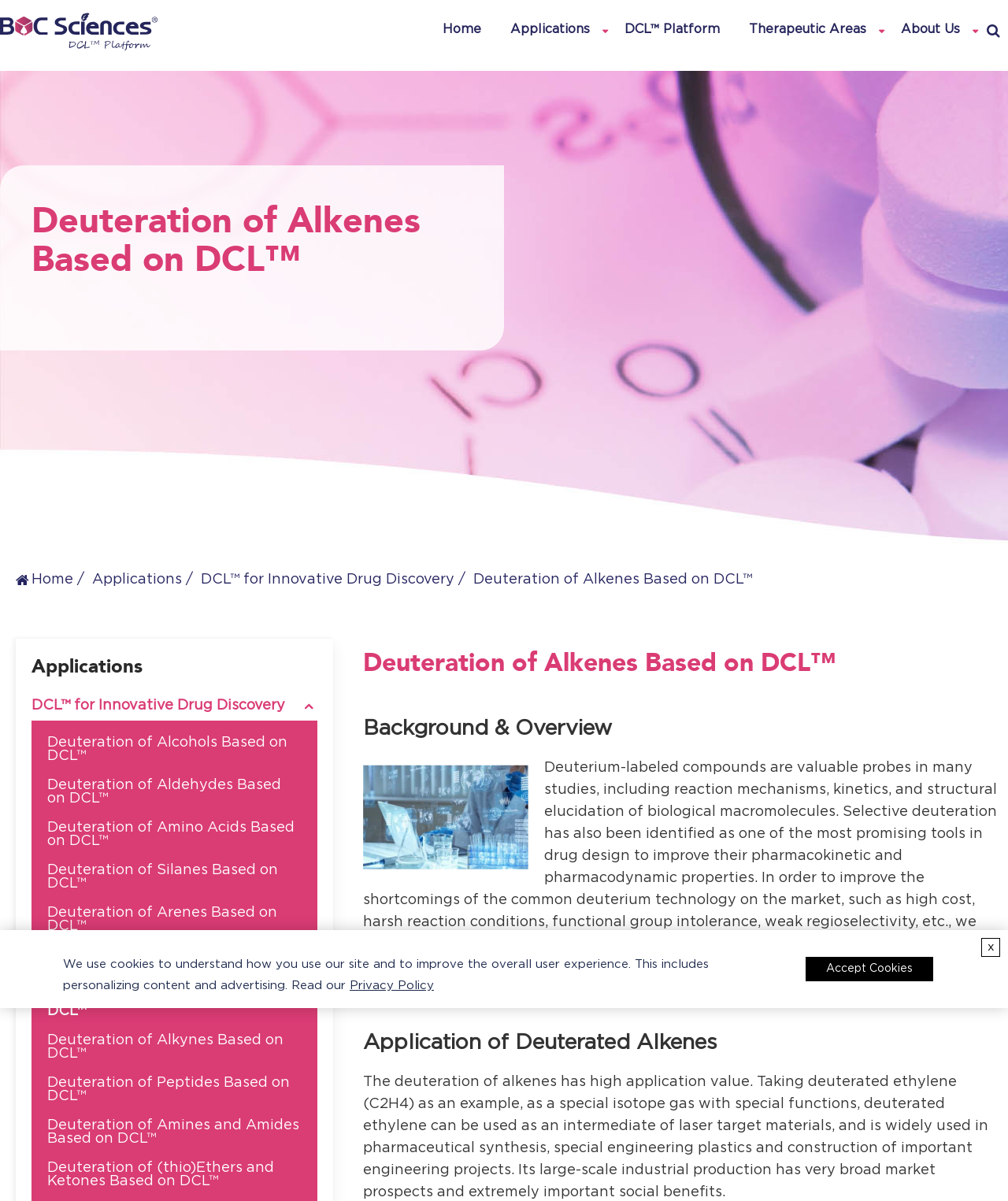What is the benefit of selective deuteration in drug design?
Using the information from the image, answer the question thoroughly.

According to the webpage, selective deuteration has been identified as one of the most promising tools in drug design to improve their pharmacokinetic and pharmacodynamic properties.